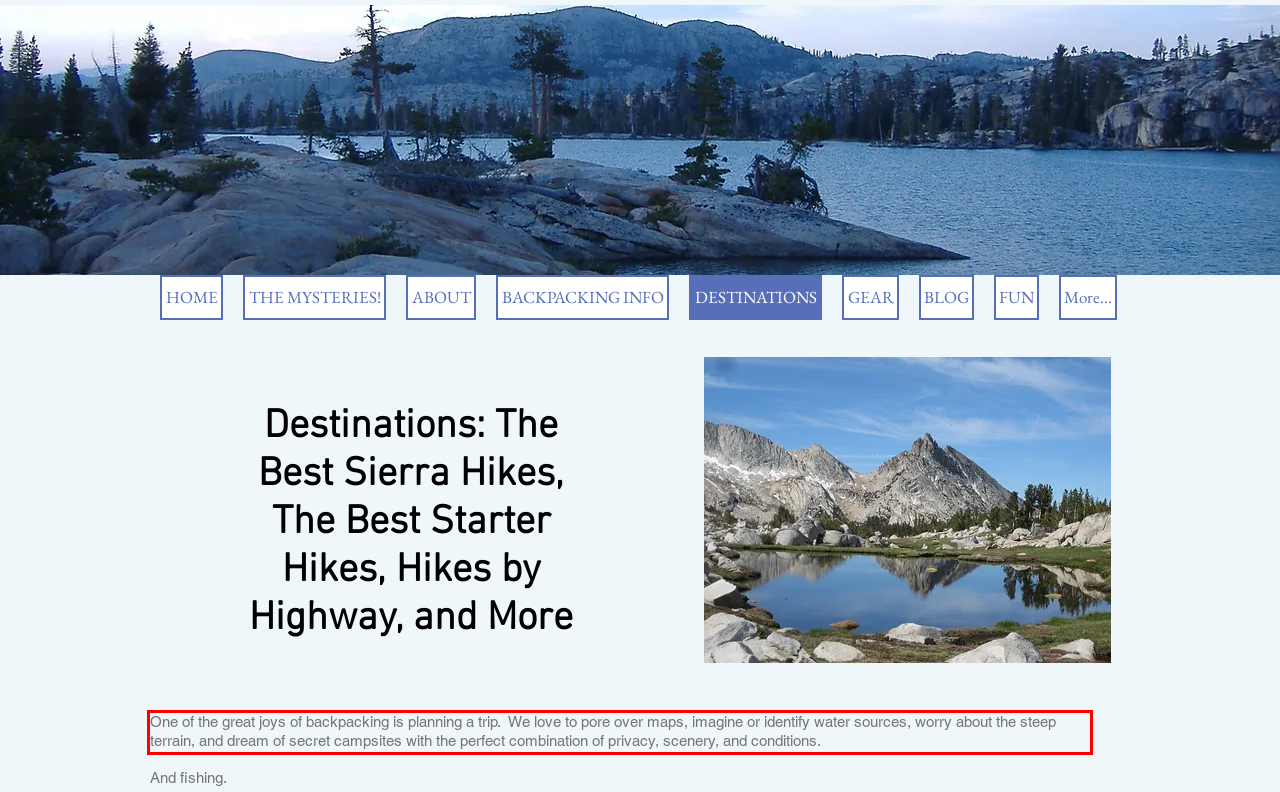The screenshot you have been given contains a UI element surrounded by a red rectangle. Use OCR to read and extract the text inside this red rectangle.

One of the great joys of backpacking is planning a trip. We love to pore over maps, imagine or identify water sources, worry about the steep terrain, and dream of secret campsites with the perfect combination of privacy, scenery, and conditions.